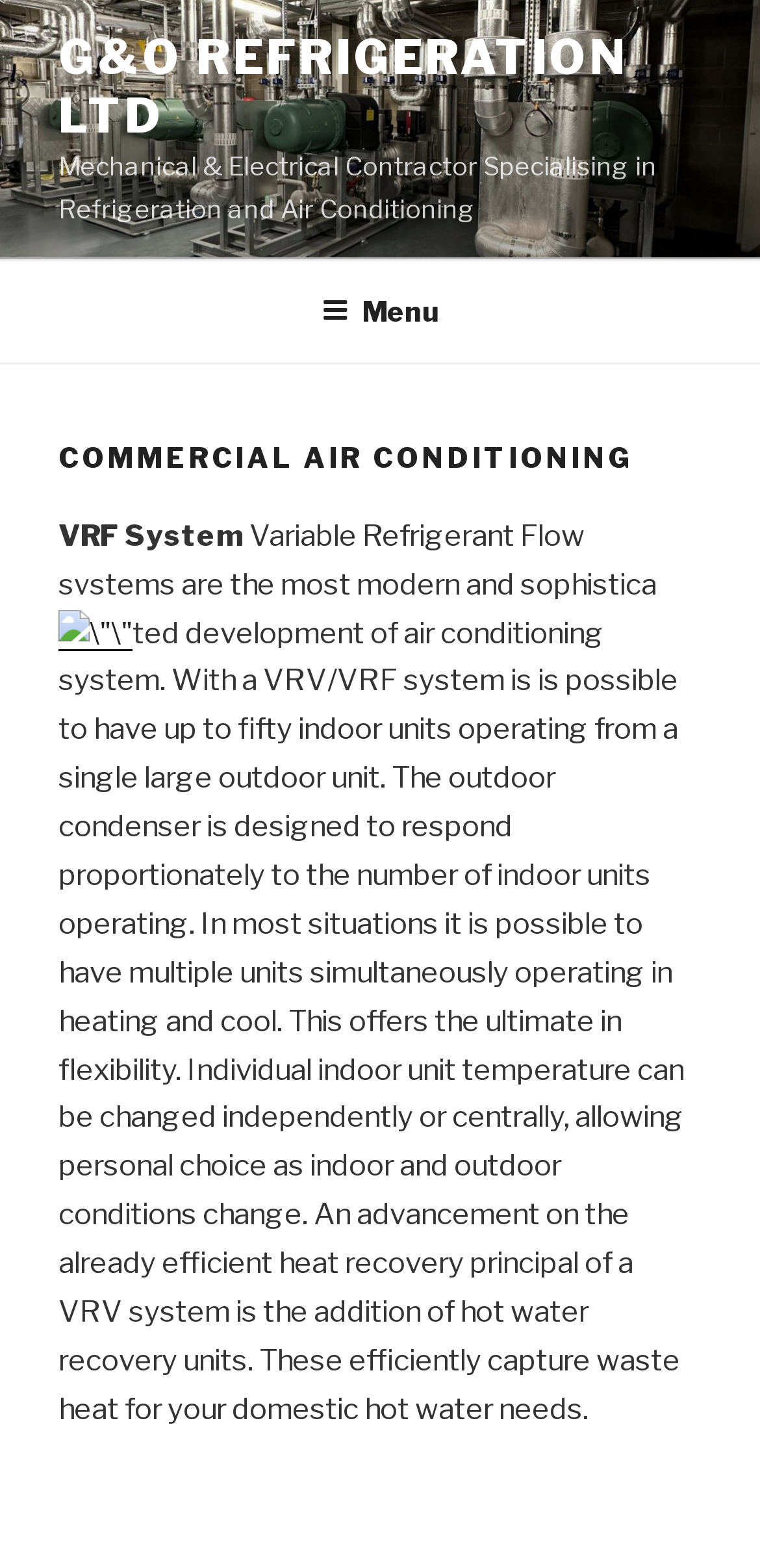Please find the bounding box for the UI component described as follows: "Menu".

[0.386, 0.168, 0.614, 0.229]